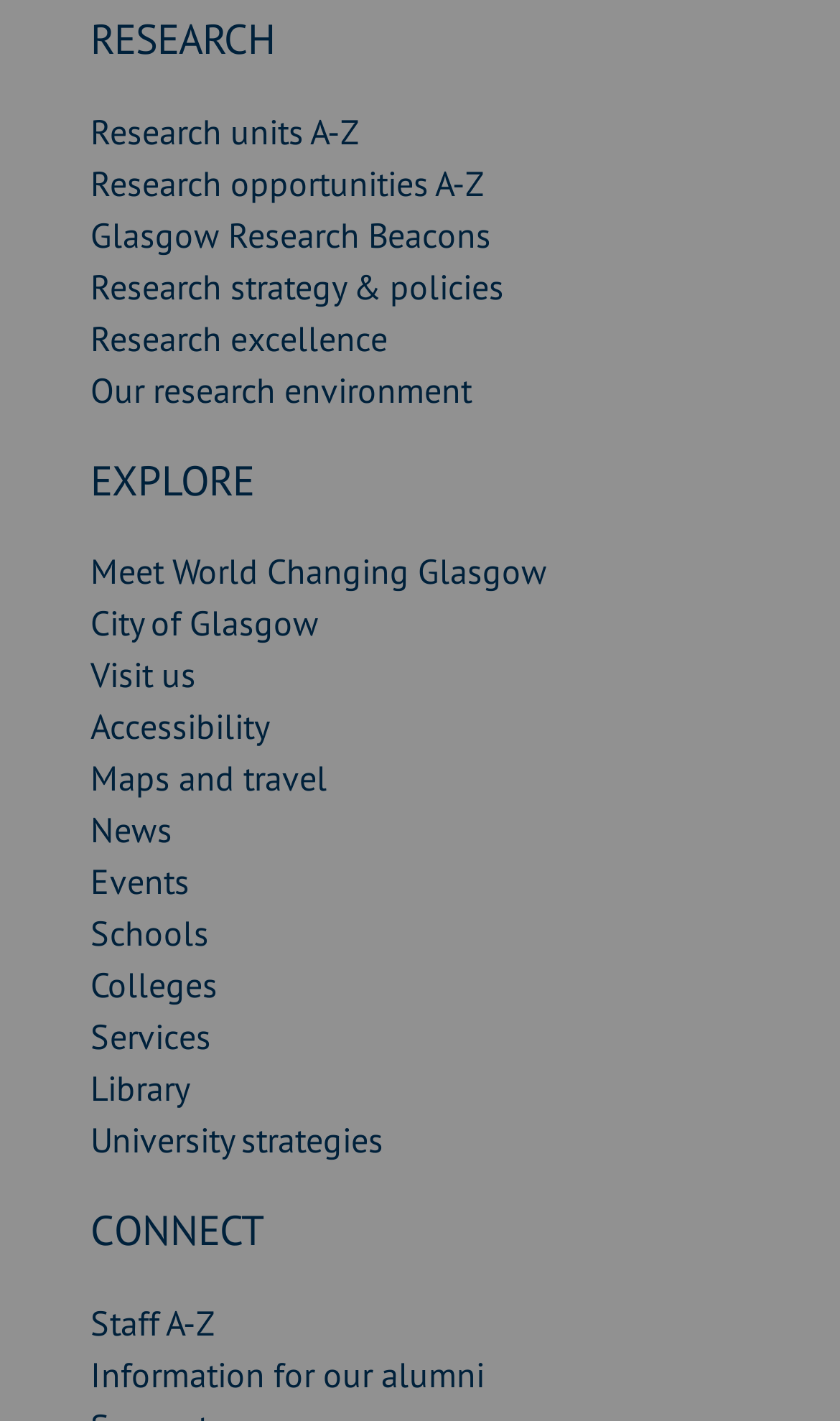Provide the bounding box coordinates of the HTML element described by the text: "Research units A-Z".

[0.108, 0.077, 0.428, 0.107]